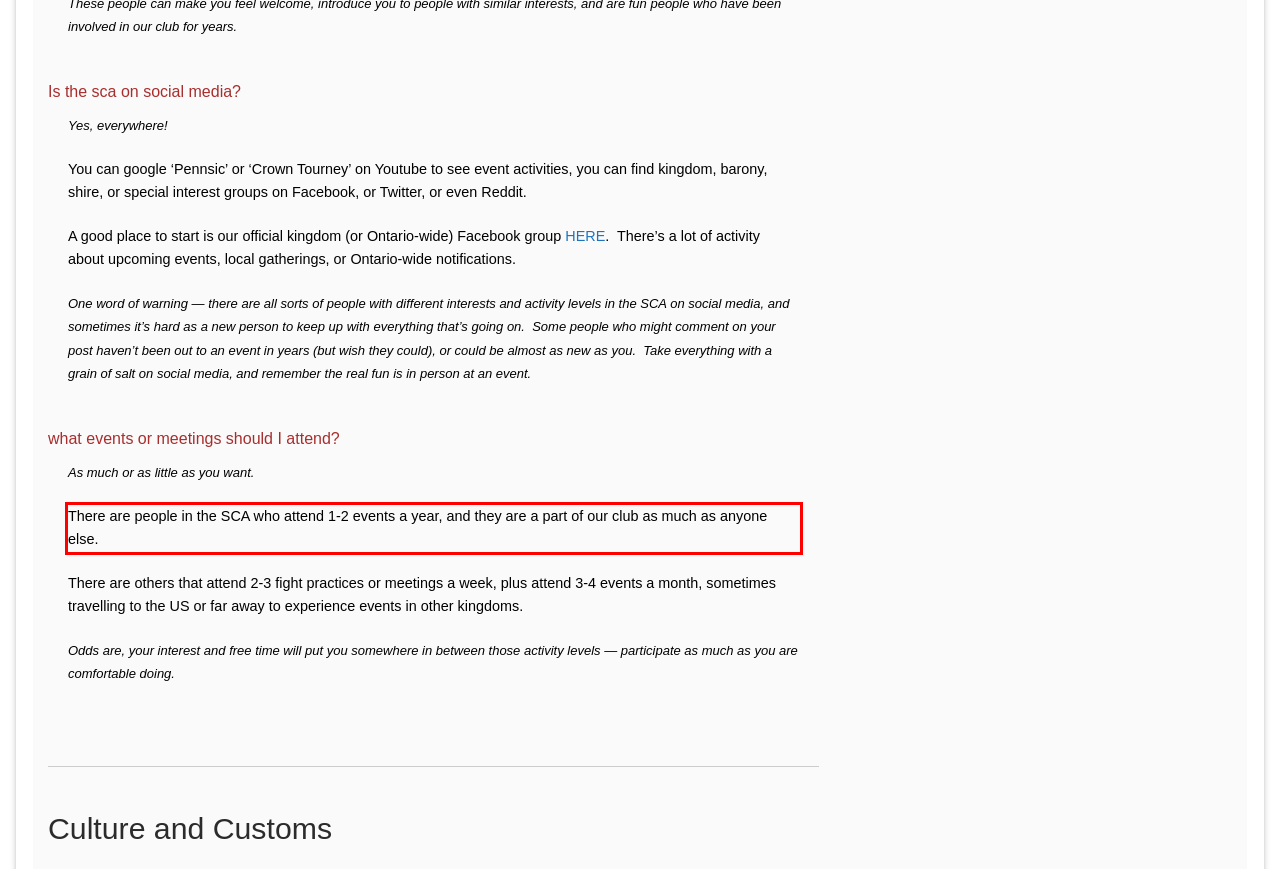Perform OCR on the text inside the red-bordered box in the provided screenshot and output the content.

There are people in the SCA who attend 1-2 events a year, and they are a part of our club as much as anyone else.